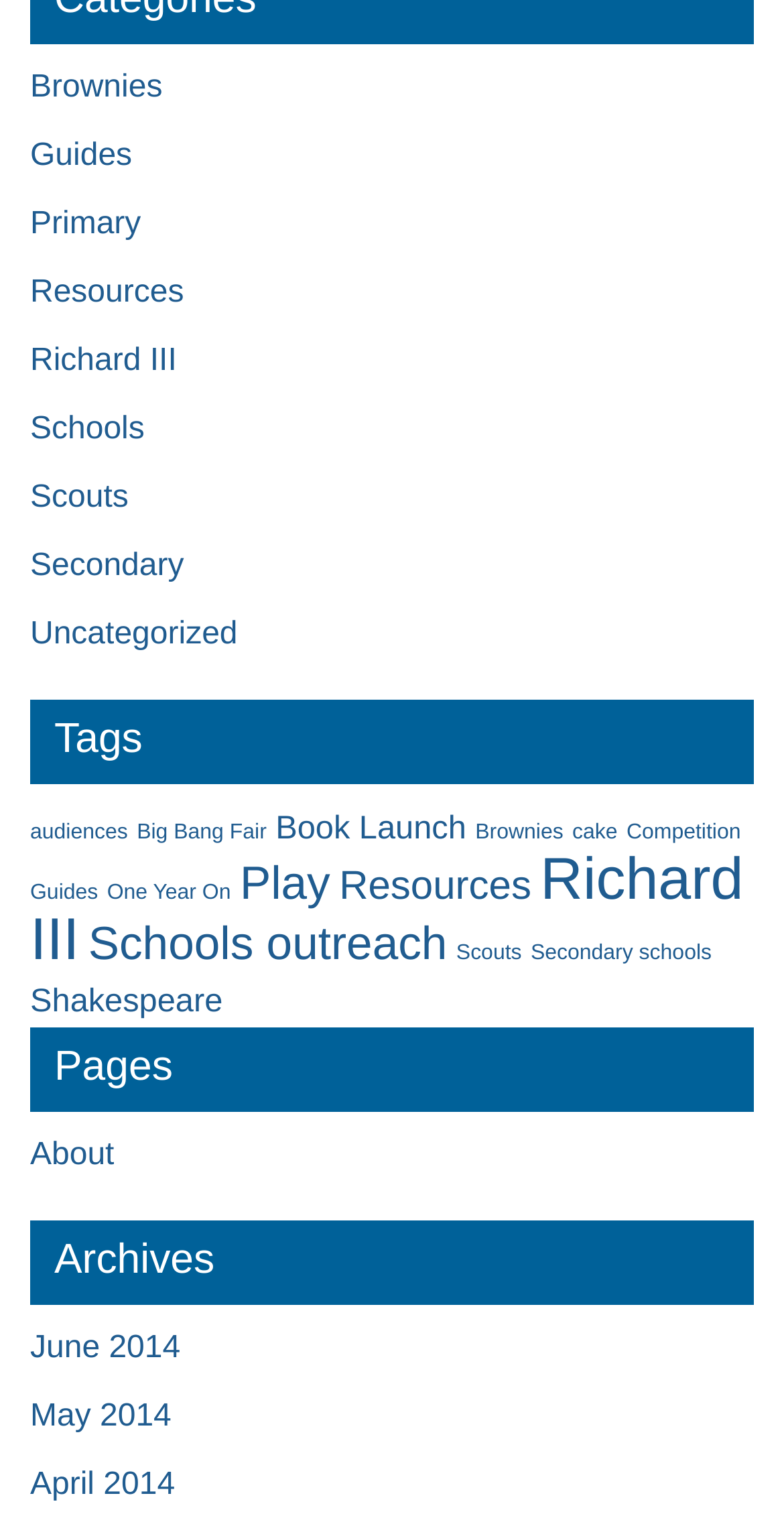Locate the bounding box coordinates of the element that should be clicked to execute the following instruction: "Go to About page".

[0.038, 0.751, 0.146, 0.774]